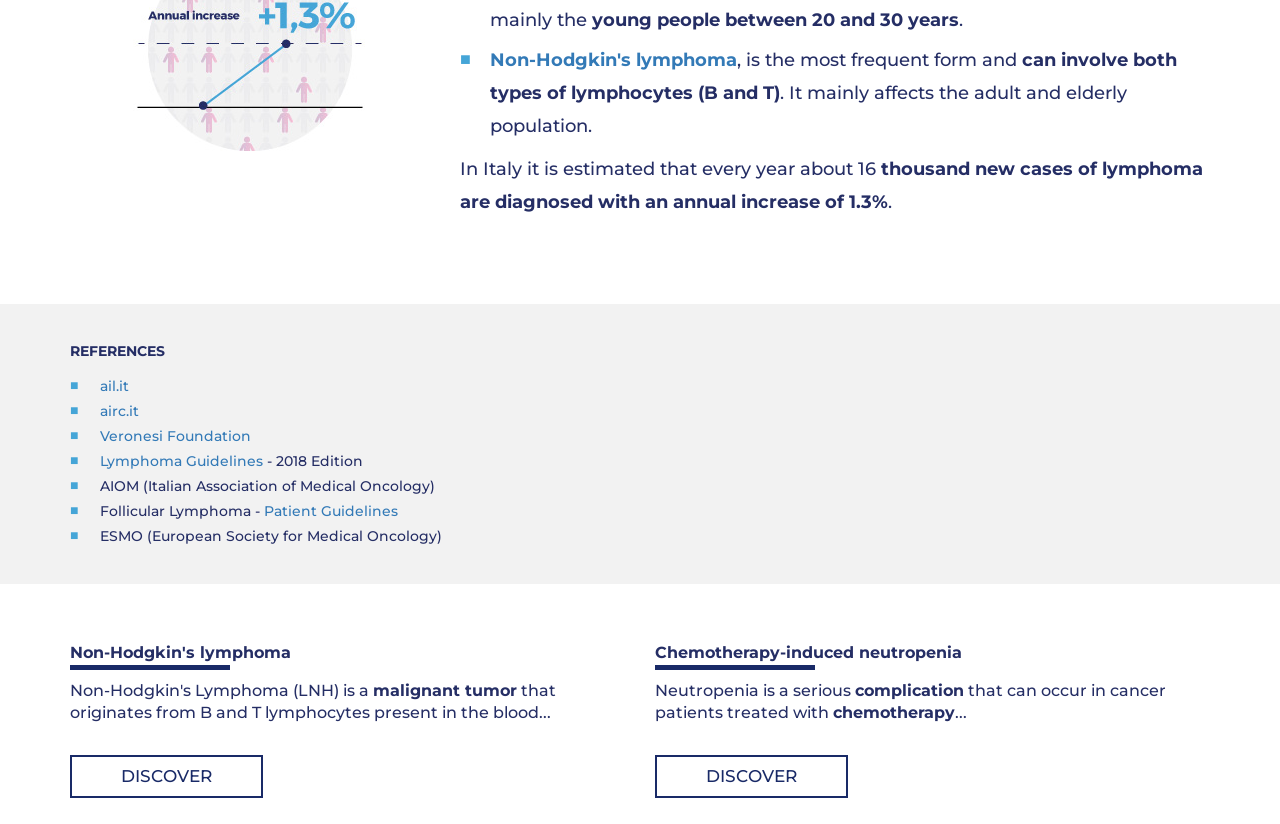Locate the bounding box coordinates of the clickable region necessary to complete the following instruction: "Explore Chemotherapy-induced neutropenia". Provide the coordinates in the format of four float numbers between 0 and 1, i.e., [left, top, right, bottom].

[0.512, 0.782, 0.945, 0.803]